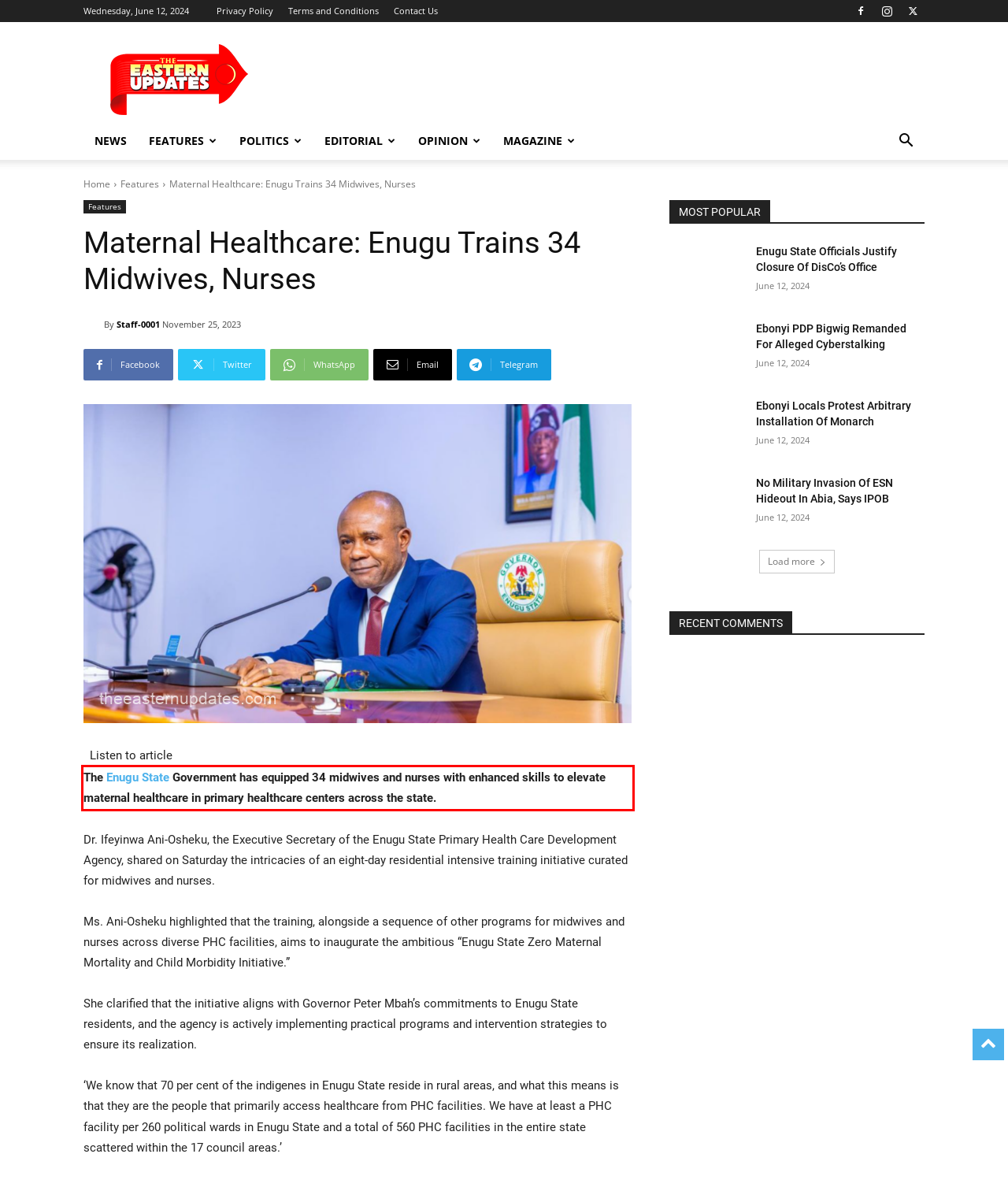Using the provided screenshot, read and generate the text content within the red-bordered area.

The Enugu State Government has equipped 34 midwives and nurses with enhanced skills to elevate maternal healthcare in primary healthcare centers across the state.